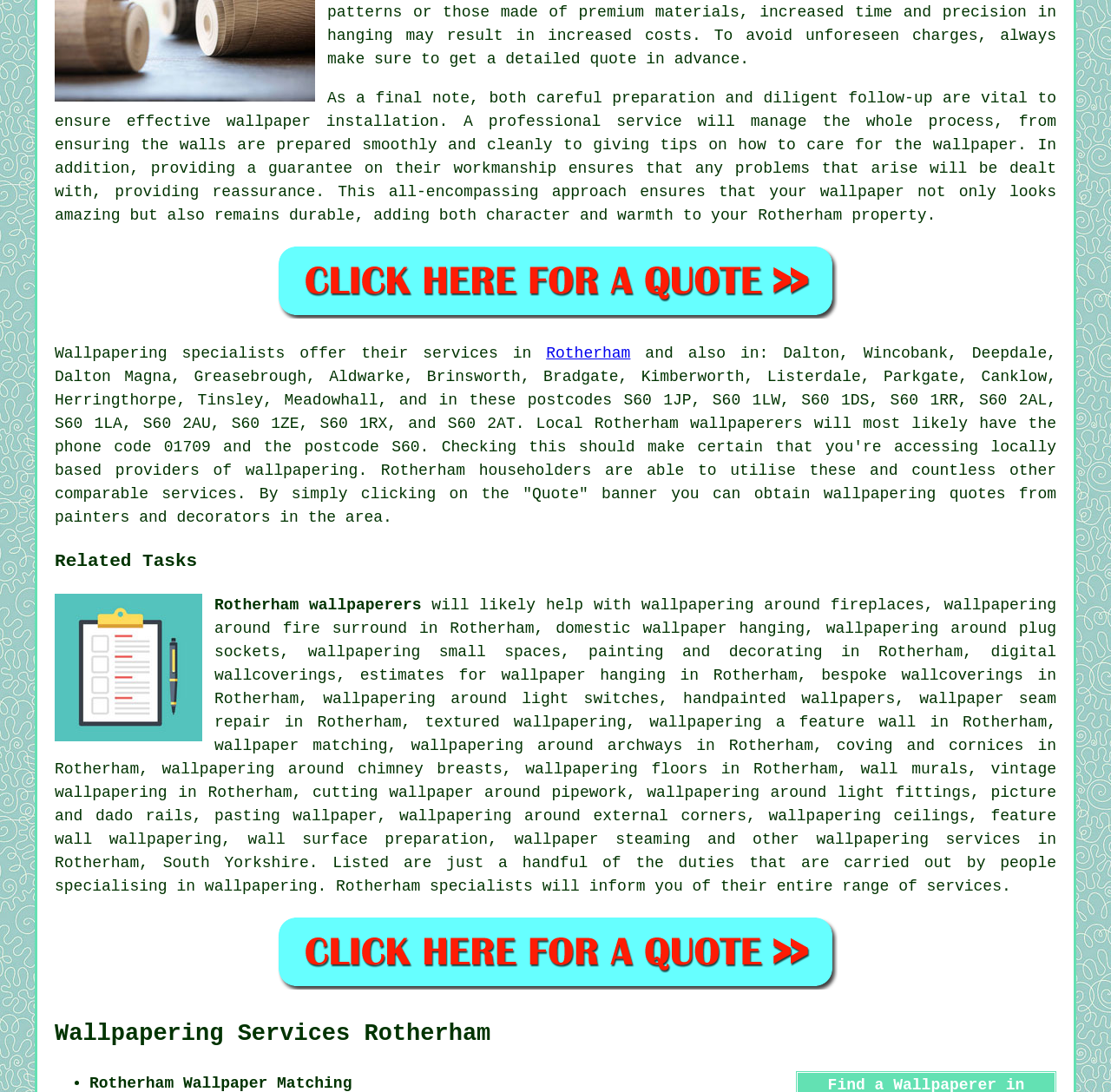Determine the bounding box coordinates of the clickable region to carry out the instruction: "Get quotes from local wallpaperers".

[0.193, 0.546, 0.379, 0.562]